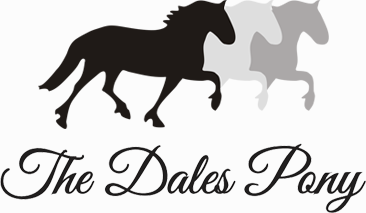Give a detailed account of the elements present in the image.

The image features the logo of the Dales Pony Society, showcasing a stylized depiction of Dales ponies in motion. The design includes a prominent black silhouette of a pony at the forefront, alongside subtly rendered gray and white ponies in the background, creating a sense of depth and movement. Below the horse illustrations, the text "The Dales Pony" is elegantly scripted, adding a sophisticated touch to the overall design. This logo represents the society dedicated to the promotion and preservation of the Dales pony breed, highlighting their significance in the equestrian community.